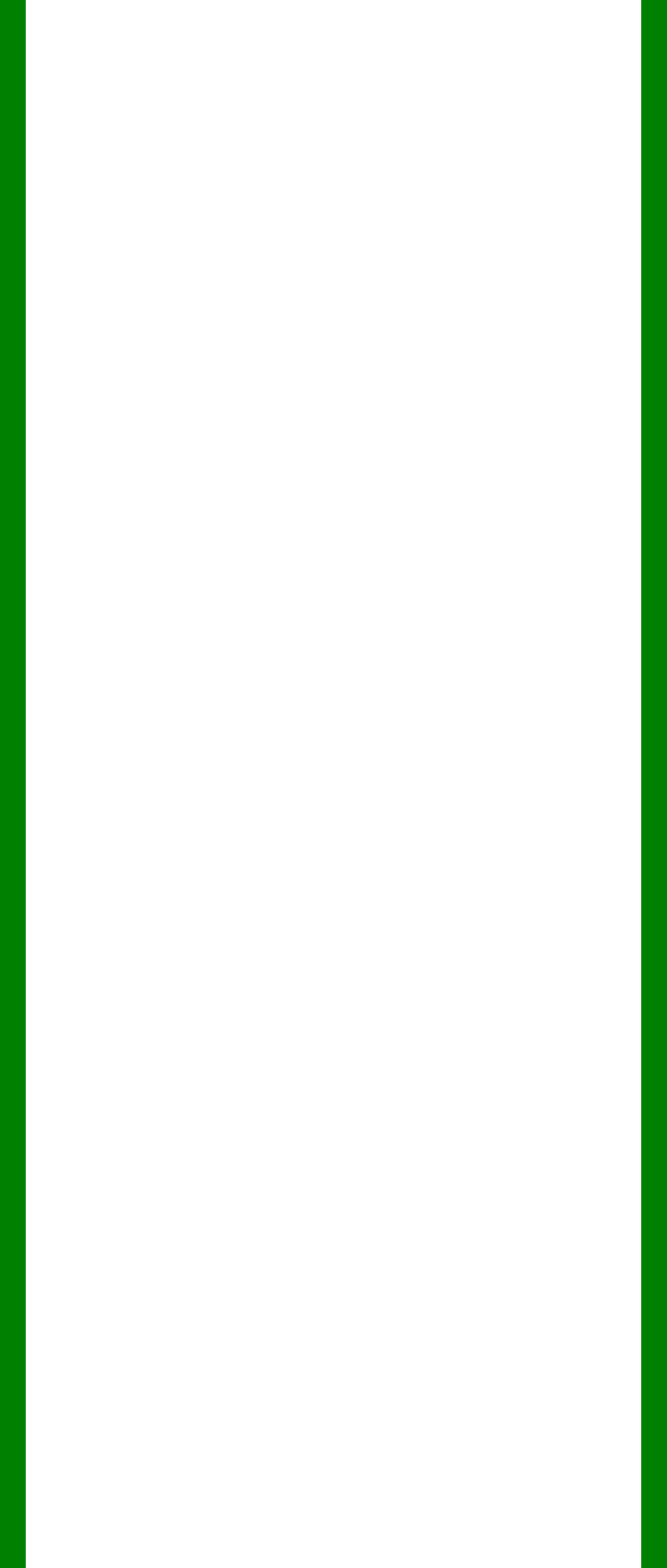Using the details in the image, give a detailed response to the question below:
Are the icons of the same size?

By comparing the bounding box coordinates of the icons, I can see that they all have similar width and height, indicating that they are of the same size.